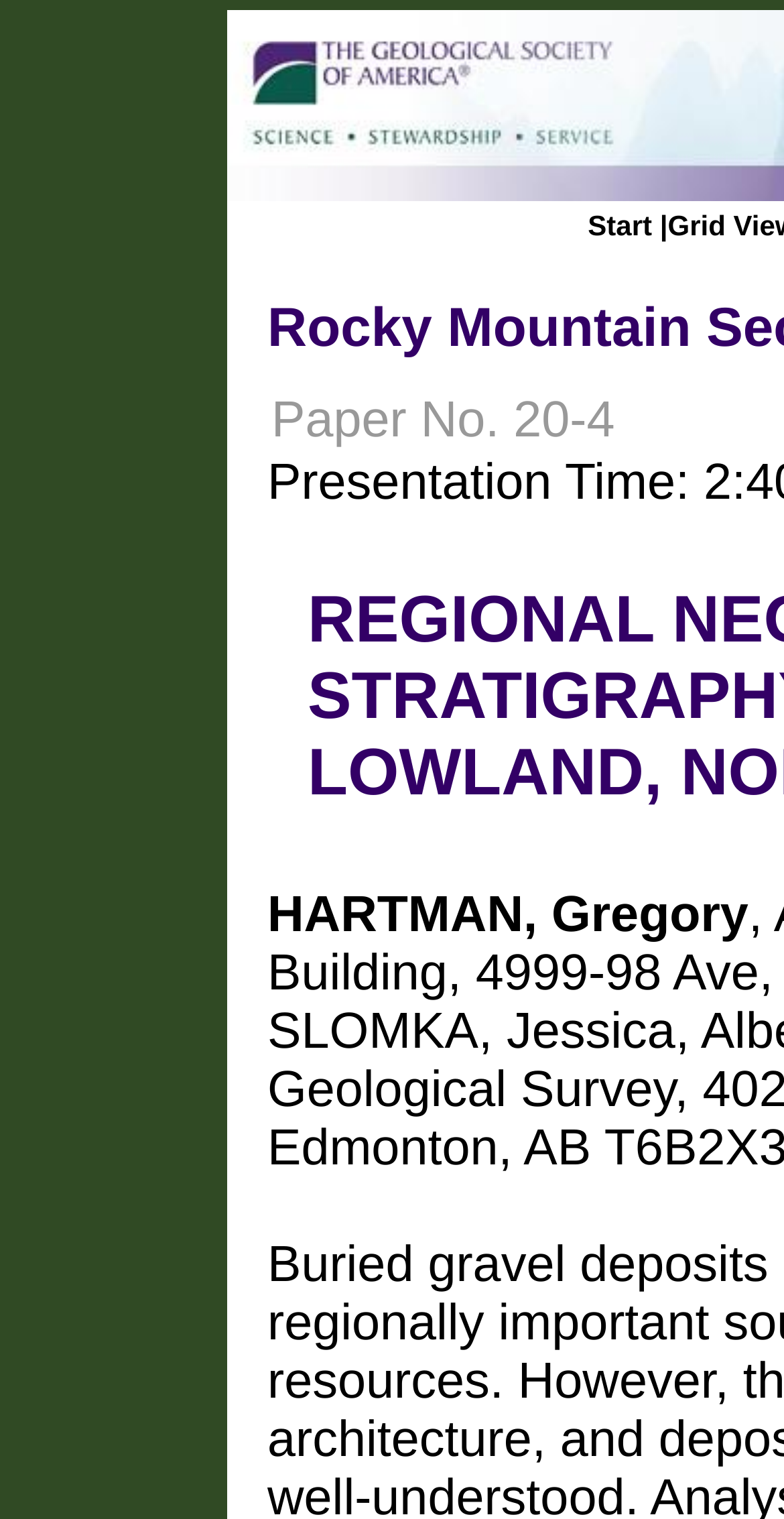Determine the bounding box of the UI component based on this description: "Industries". The bounding box coordinates should be four float values between 0 and 1, i.e., [left, top, right, bottom].

None